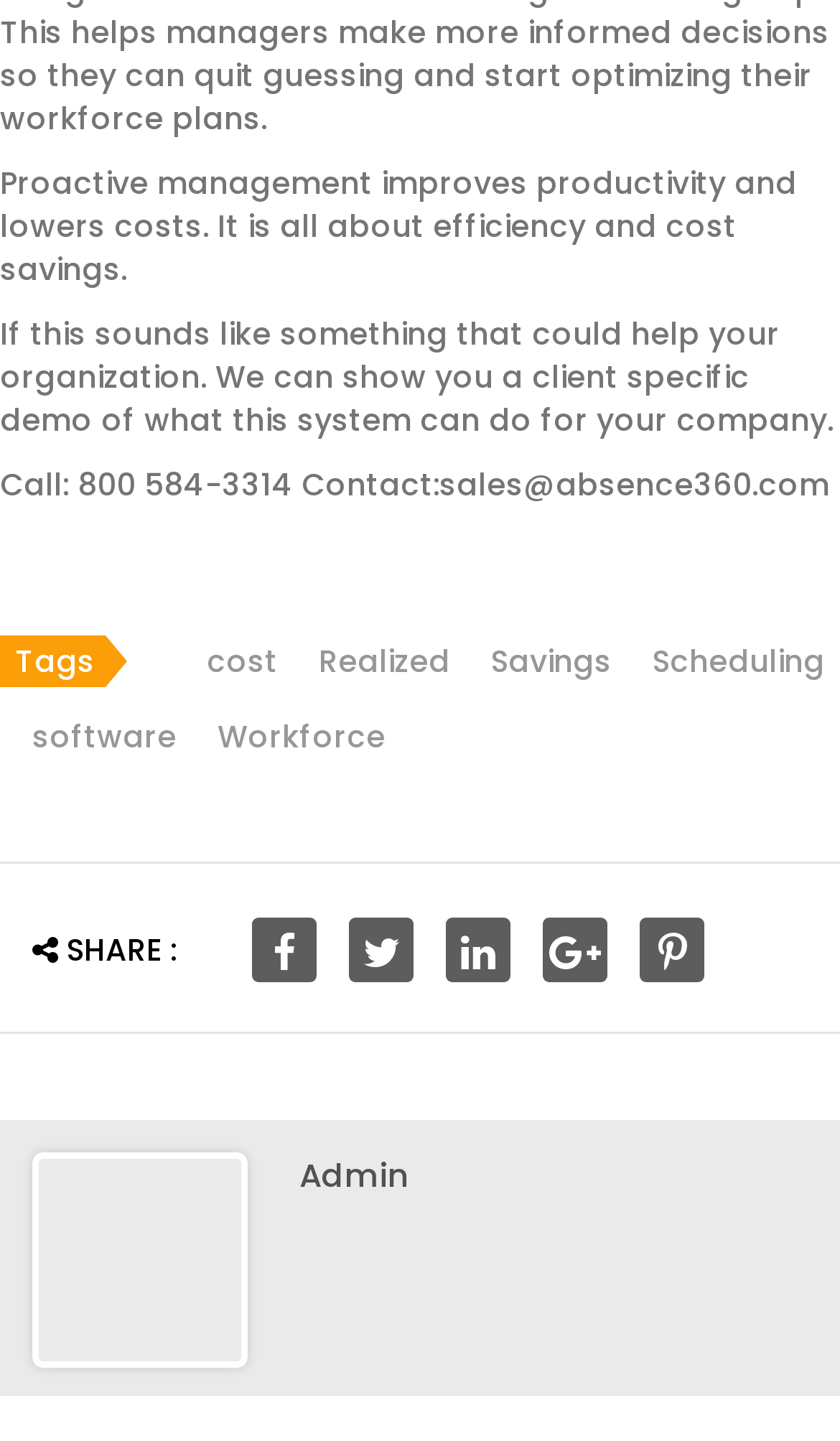What is the last link at the bottom of the webpage?
Please ensure your answer to the question is detailed and covers all necessary aspects.

The last link at the bottom of the webpage is 'Admin', which is located at the bottom right corner of the webpage.